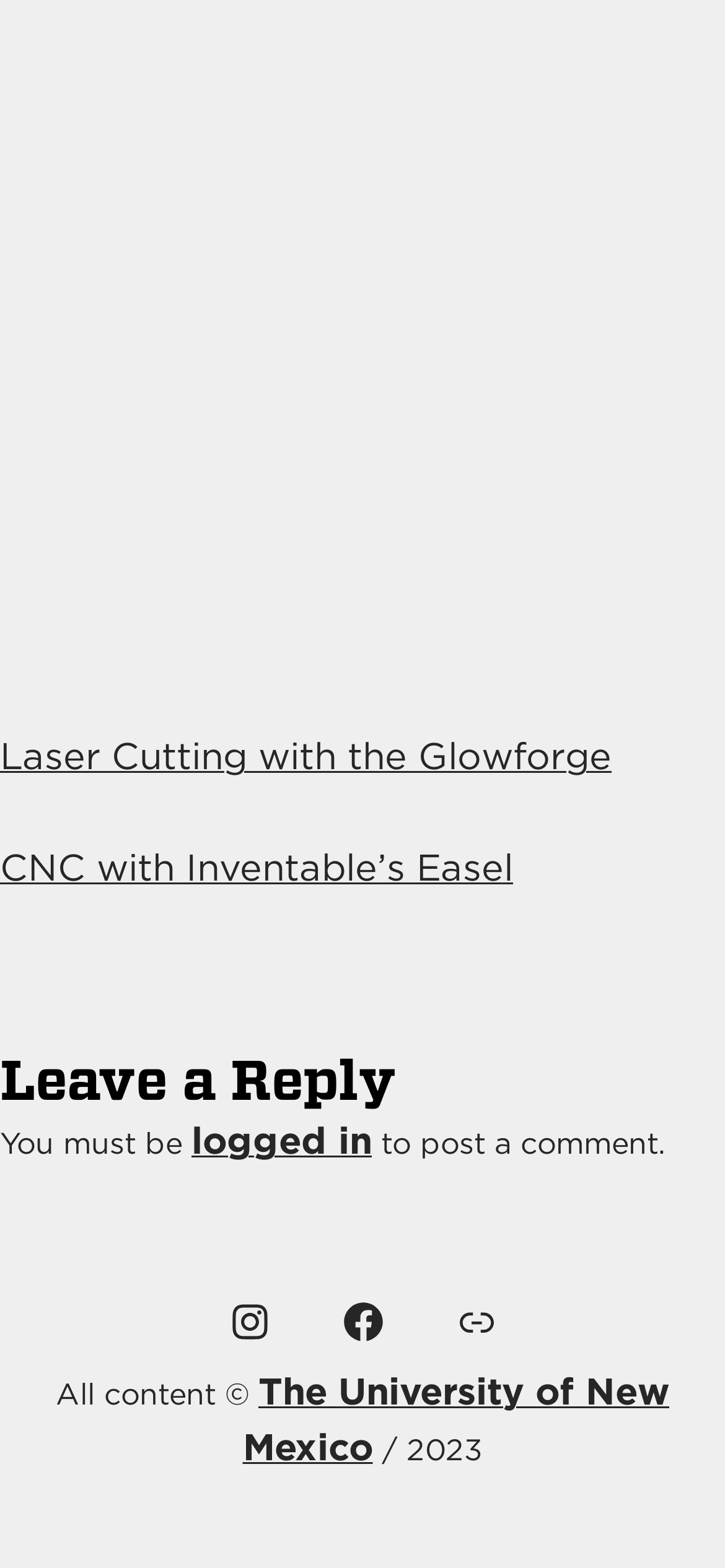Refer to the screenshot and answer the following question in detail:
How many social media links are present?

There are three social media links present, namely Instagram, Facebook, and Link, which are likely used to connect to the website's or organization's social media profiles.